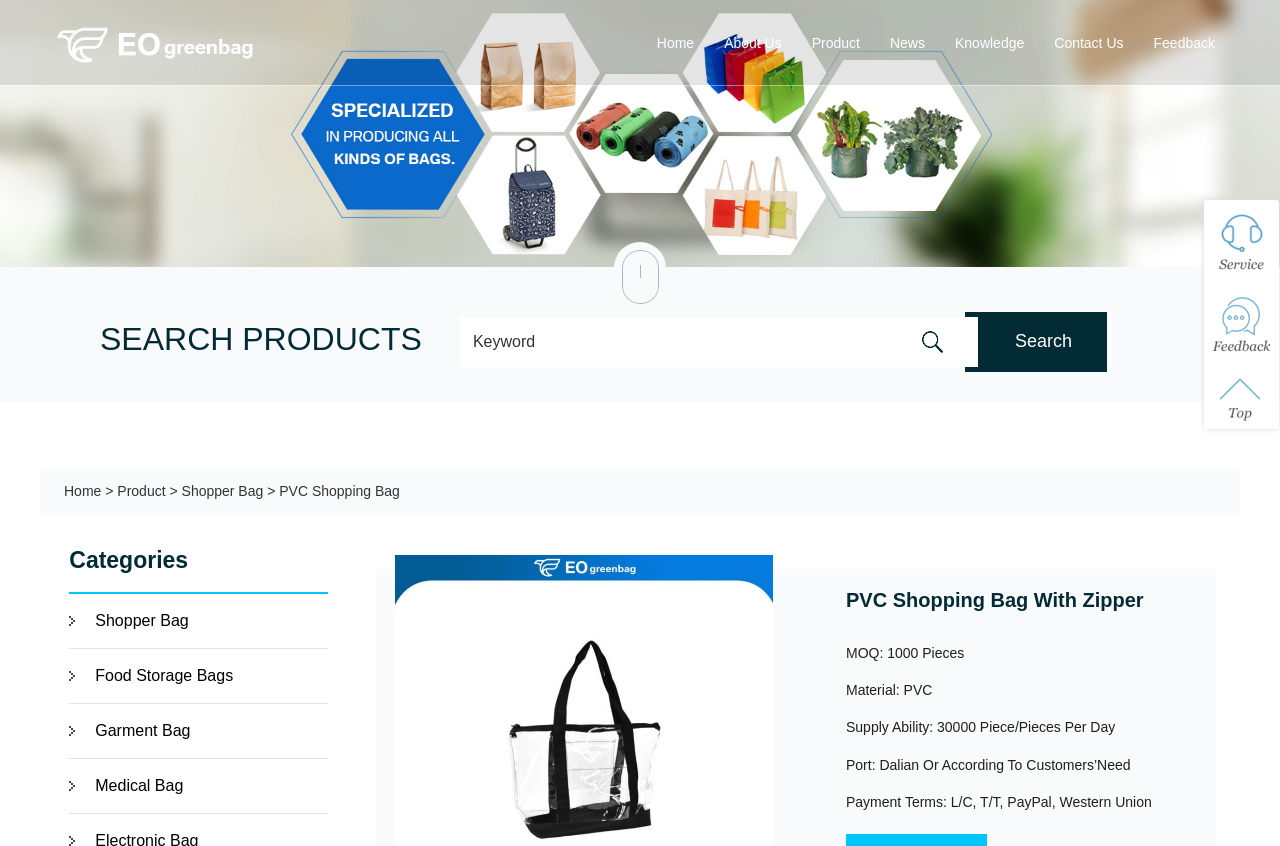How many pieces can be supplied per day?
Please respond to the question with a detailed and thorough explanation.

I found the supply ability by looking at the details about the product 'PVC Shopping Bag With Zipper' and saw the text 'Supply Ability: 30000 Piece/Pieces Per Day'.